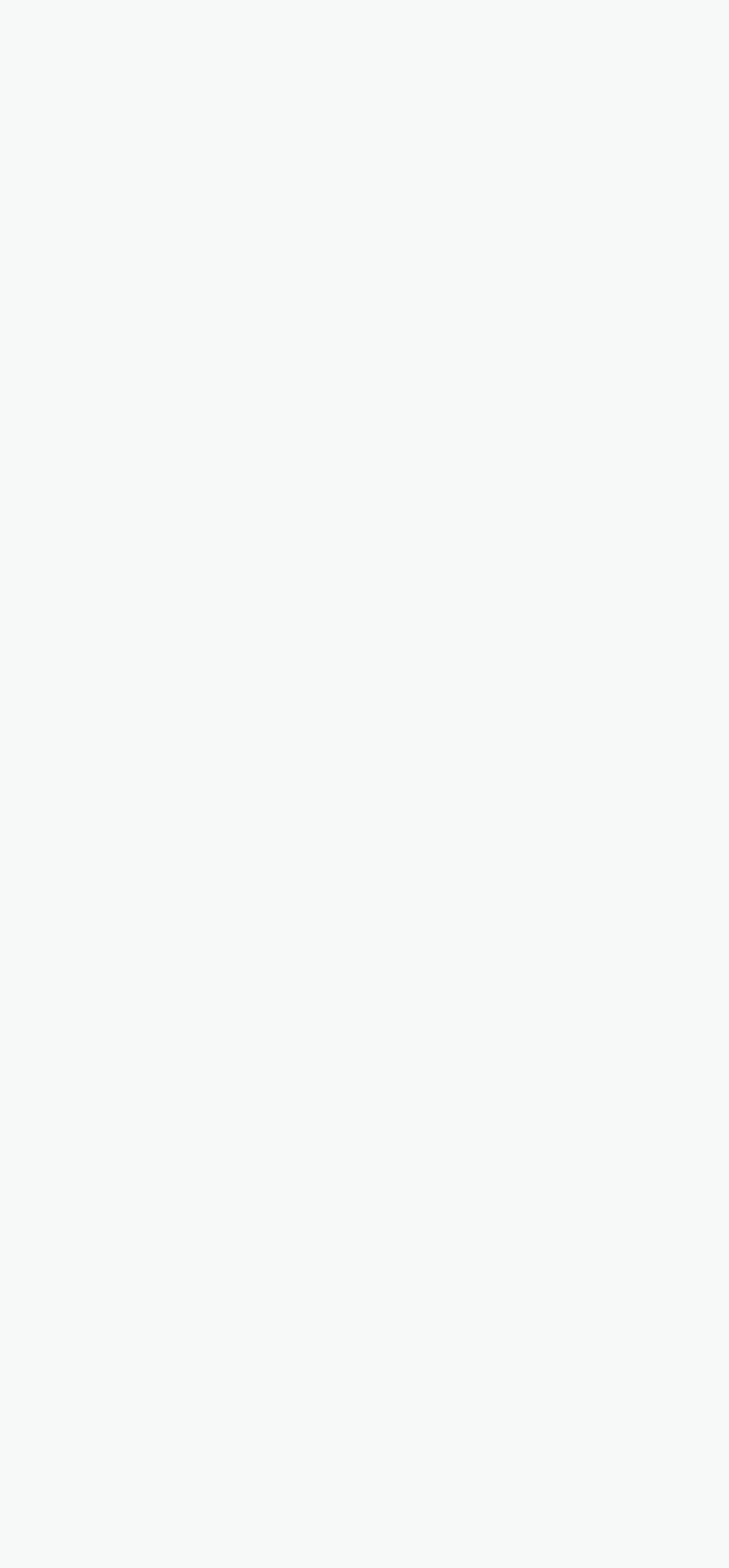Using the format (top-left x, top-left y, bottom-right x, bottom-right y), and given the element description, identify the bounding box coordinates within the screenshot: Cookie Policy

[0.538, 0.692, 0.818, 0.715]